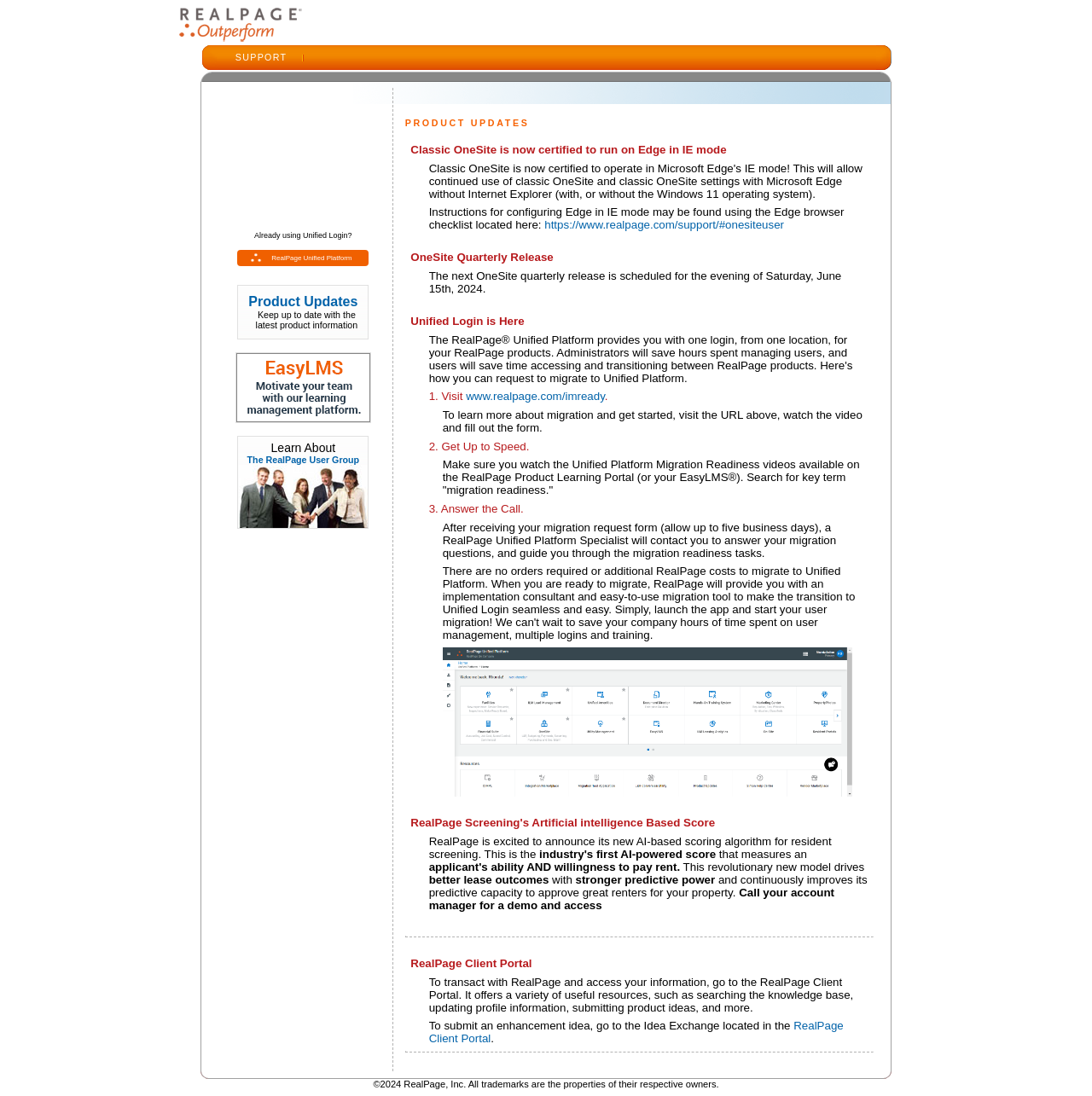Can you give a detailed response to the following question using the information from the image? What is the topic of the 'PRODUCT UPDATES' section?

The 'PRODUCT UPDATES' section discusses updates related to OneSite, including its certification to run on Edge in IE mode, and Unified Login, including its migration process and benefits.